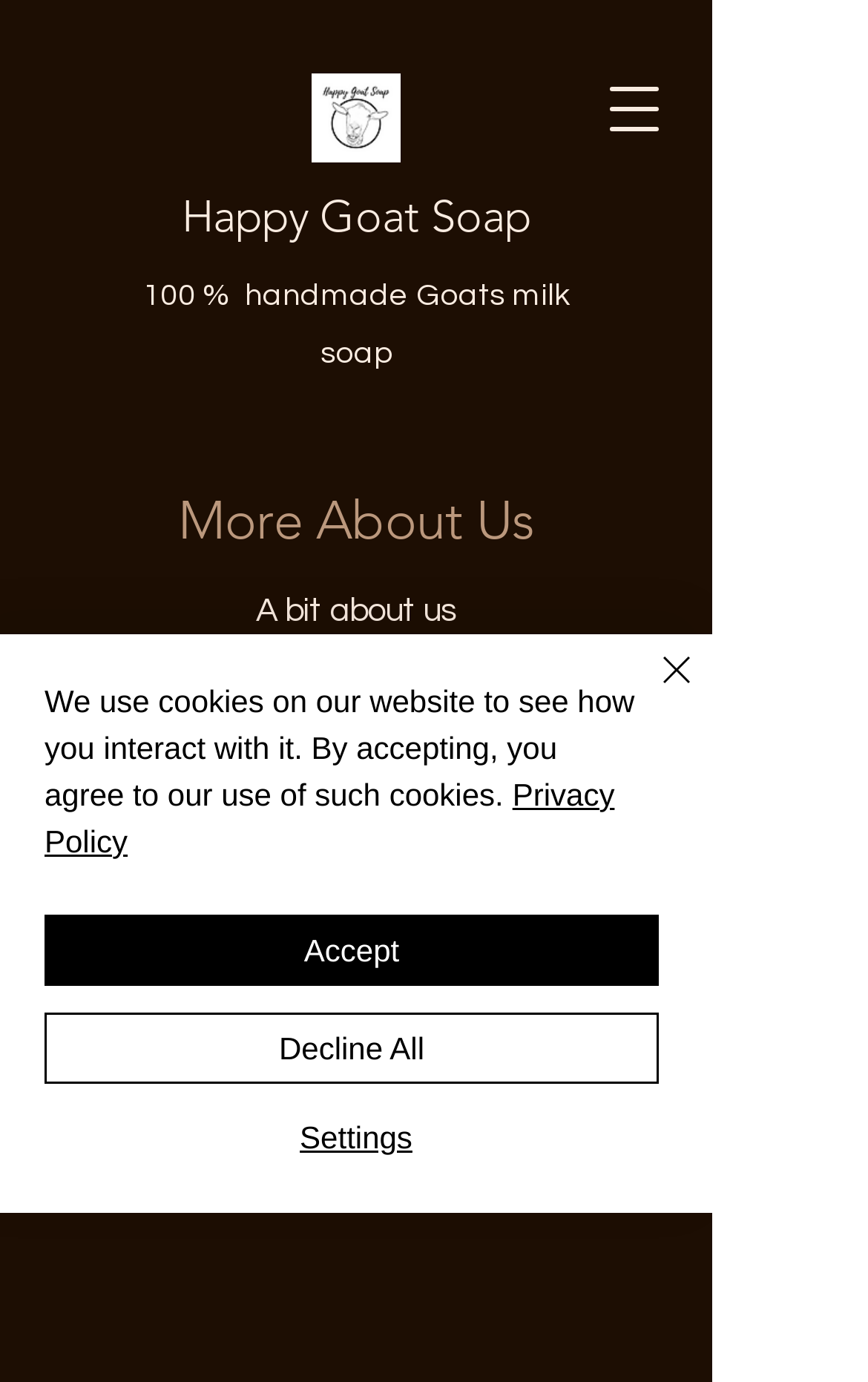What is the format of the image on the 'About Us' section?
Using the image as a reference, answer the question in detail.

The image 'IMG_20210106_104454.jpg' in the 'About Us' section has a '.jpg' extension, indicating that it is a JPEG image.